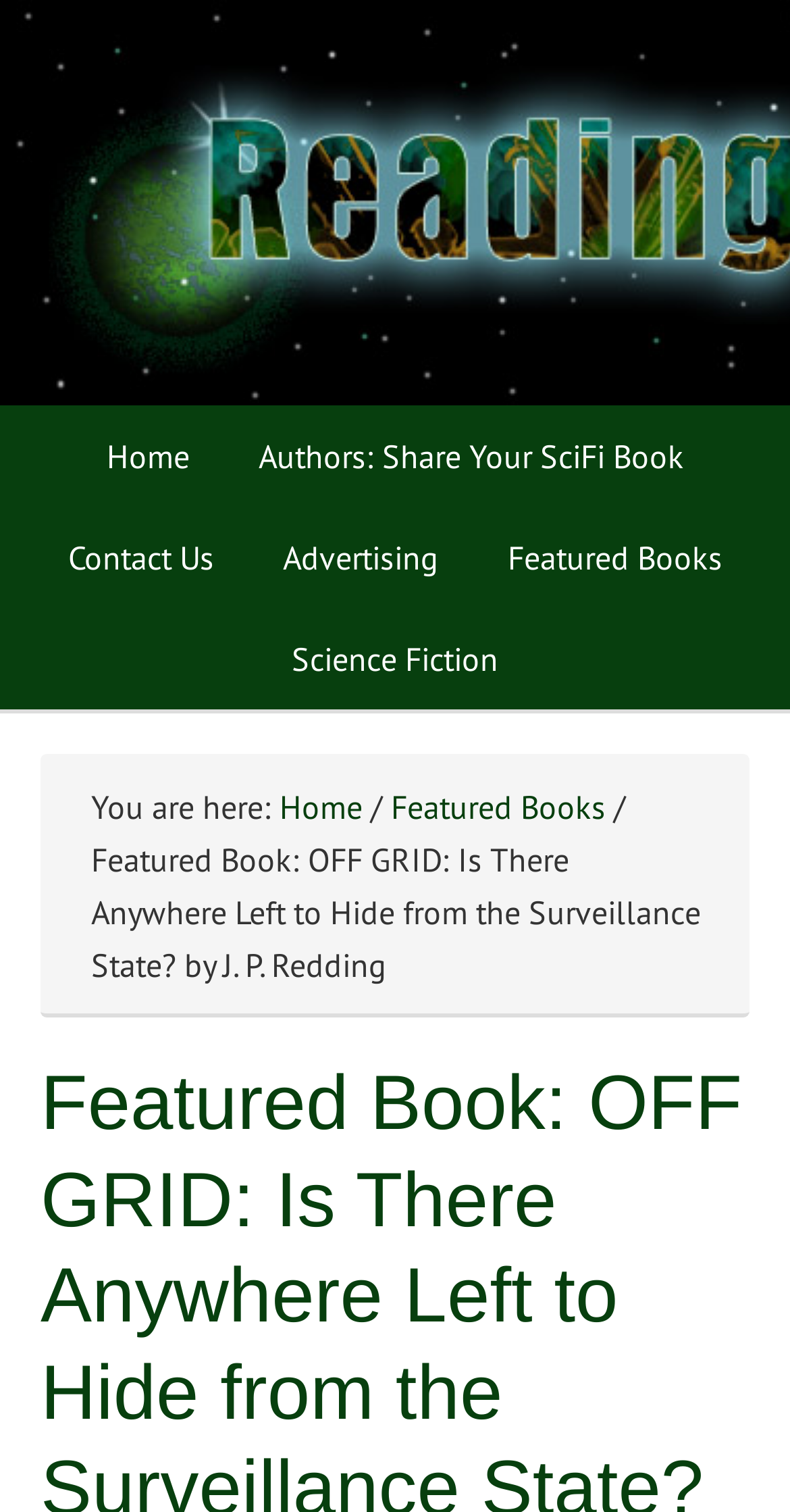Provide a one-word or short-phrase response to the question:
What is the name of the book featured on this page?

OFF GRID